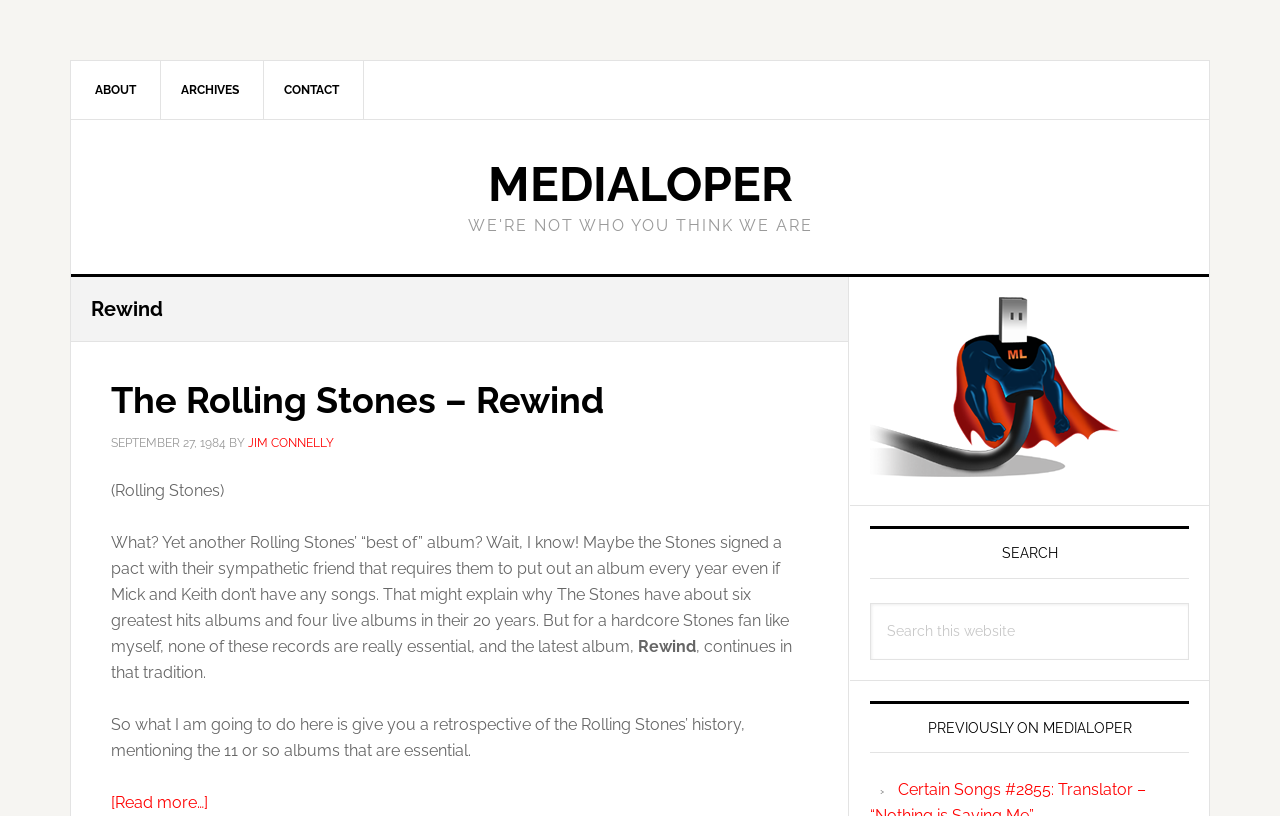What is the title of the article?
Please craft a detailed and exhaustive response to the question.

The title of the article can be found in the heading 'Rewind' with bounding box coordinates [0.071, 0.364, 0.647, 0.393]. It is also mentioned in the link 'The Rolling Stones – Rewind' with bounding box coordinates [0.087, 0.464, 0.472, 0.516].